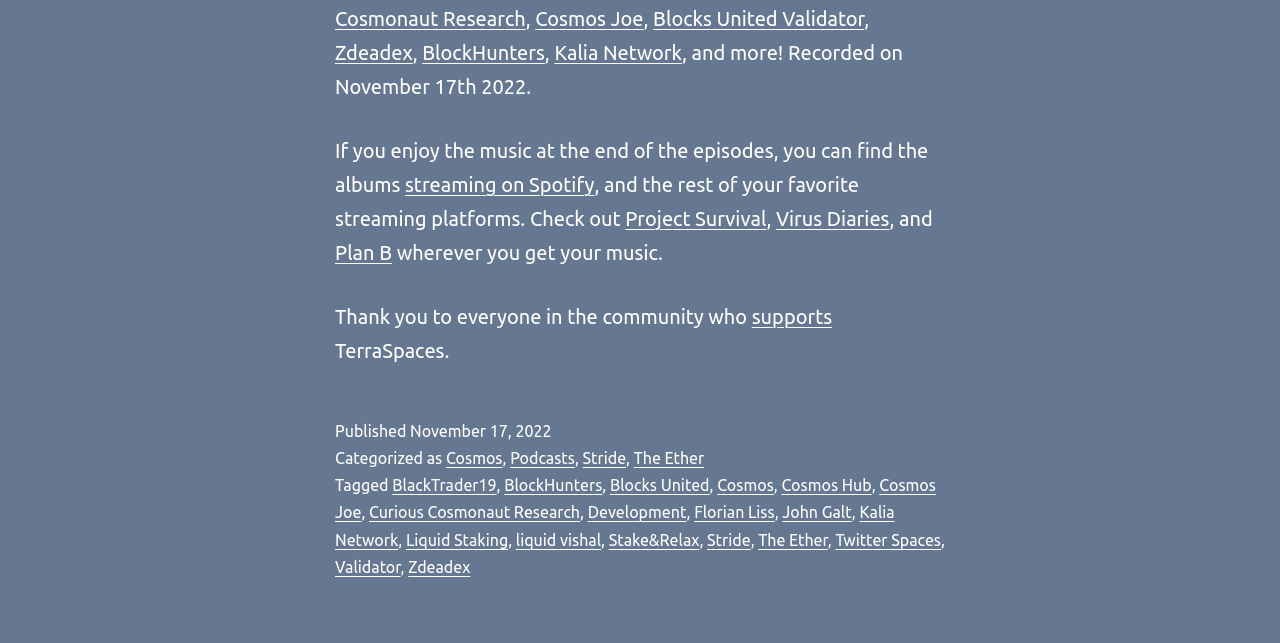Identify the bounding box coordinates of the specific part of the webpage to click to complete this instruction: "Visit Blocks United Validator".

[0.51, 0.011, 0.675, 0.046]